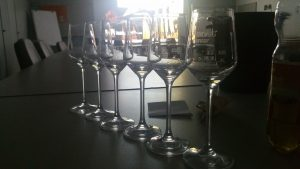What is hinted at by the bottle?
Based on the visual information, provide a detailed and comprehensive answer.

The caption states that the bottle to the side hints at the beverages that will soon be enjoyed, adding an element of anticipation to the scene, suggesting that the bottle contains wine that will be consumed during the tasting session.